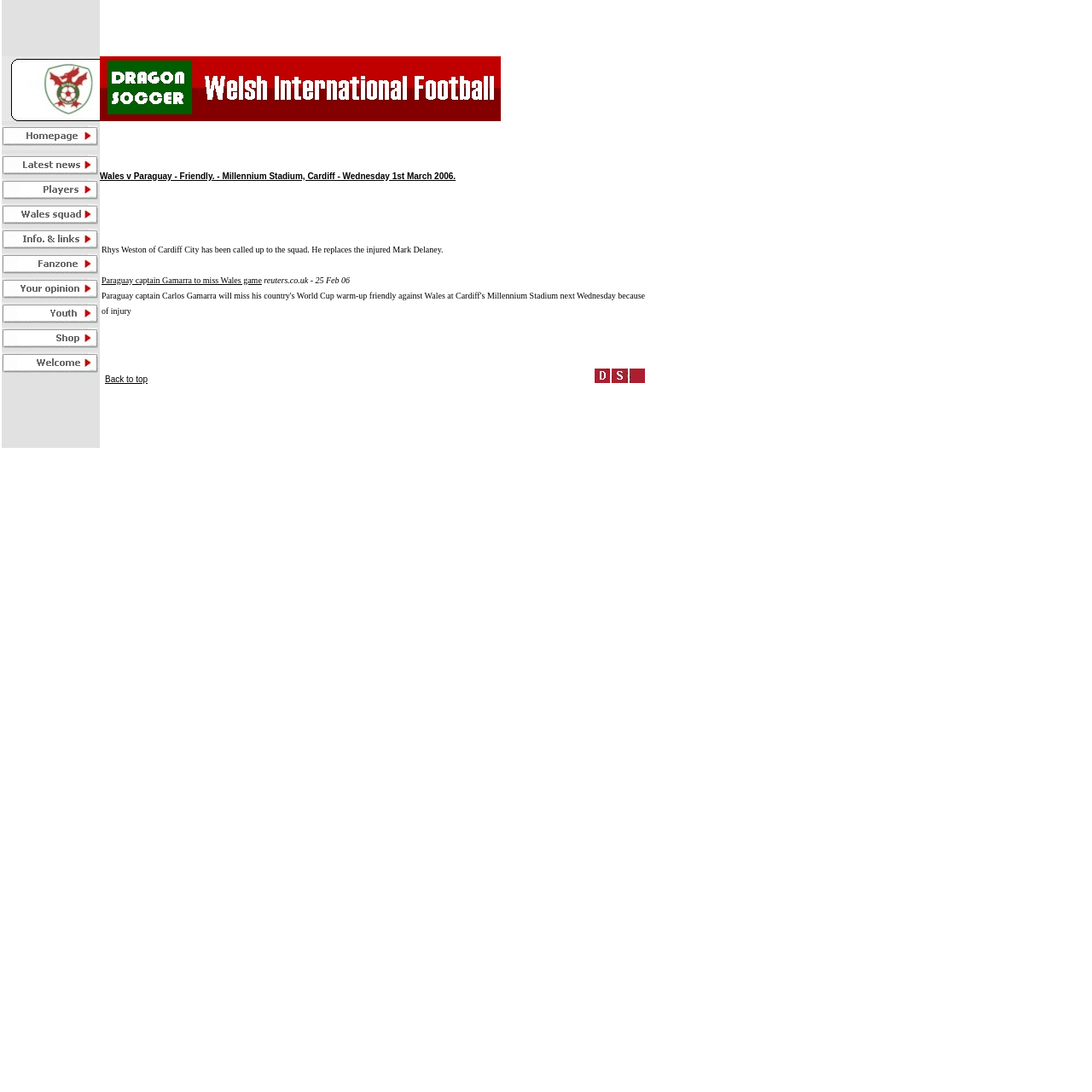Determine the coordinates of the bounding box for the clickable area needed to execute this instruction: "Read about Player profiles, statistics and information".

[0.002, 0.172, 0.09, 0.185]